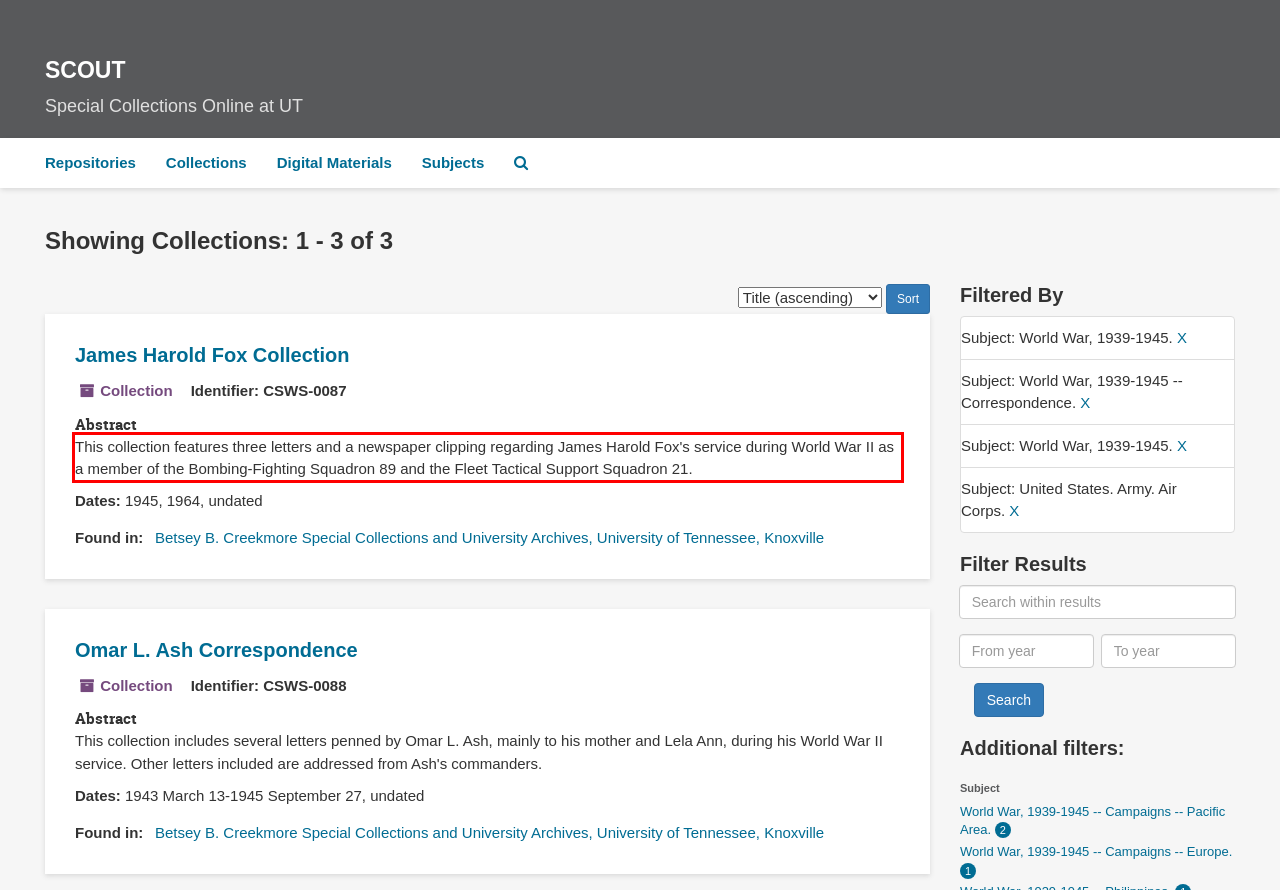Examine the webpage screenshot and use OCR to obtain the text inside the red bounding box.

This collection features three letters and a newspaper clipping regarding James Harold Fox's service during World War II as a member of the Bombing-Fighting Squadron 89 and the Fleet Tactical Support Squadron 21.